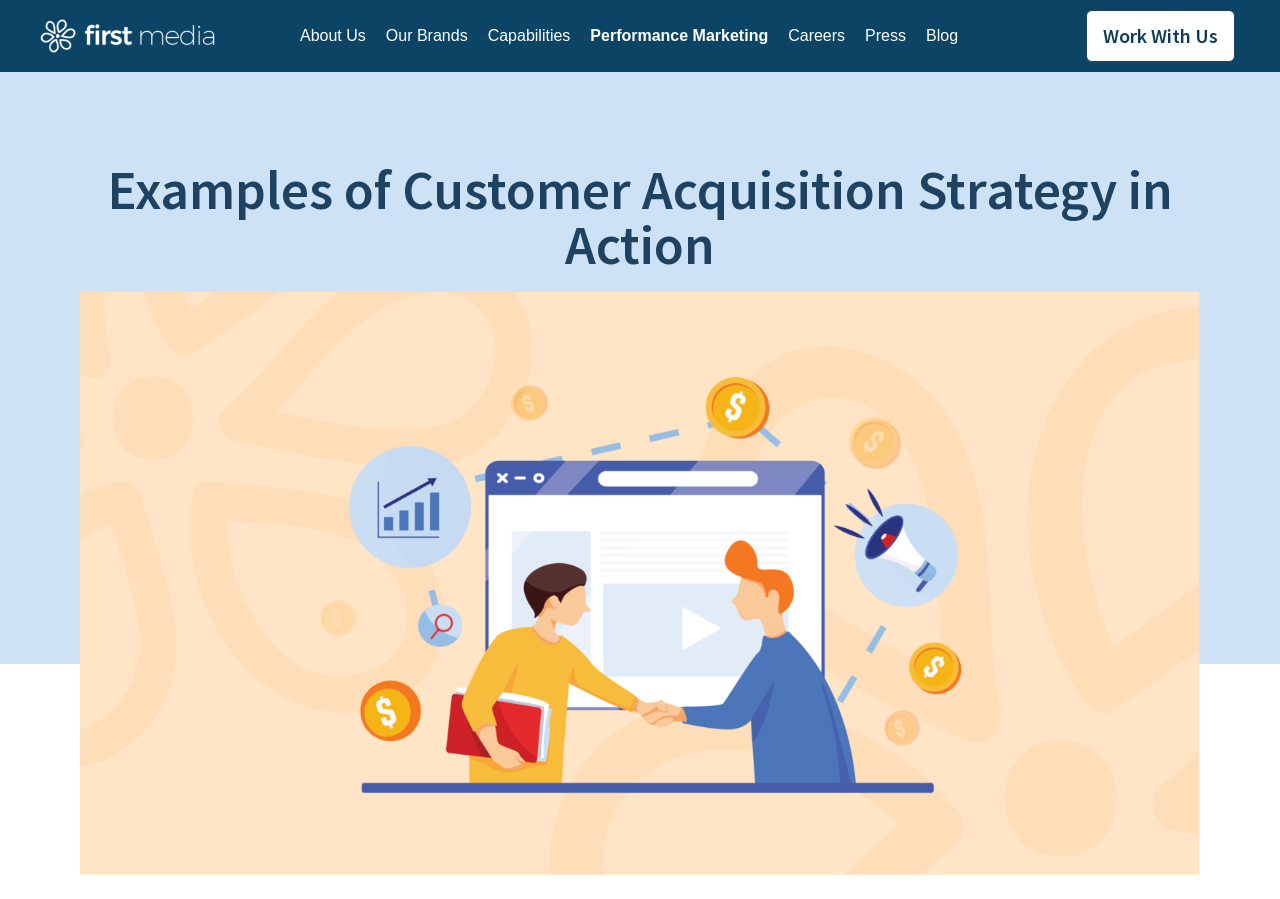Provide a single word or phrase to answer the given question: 
How many columns of content are likely present on the webpage?

1